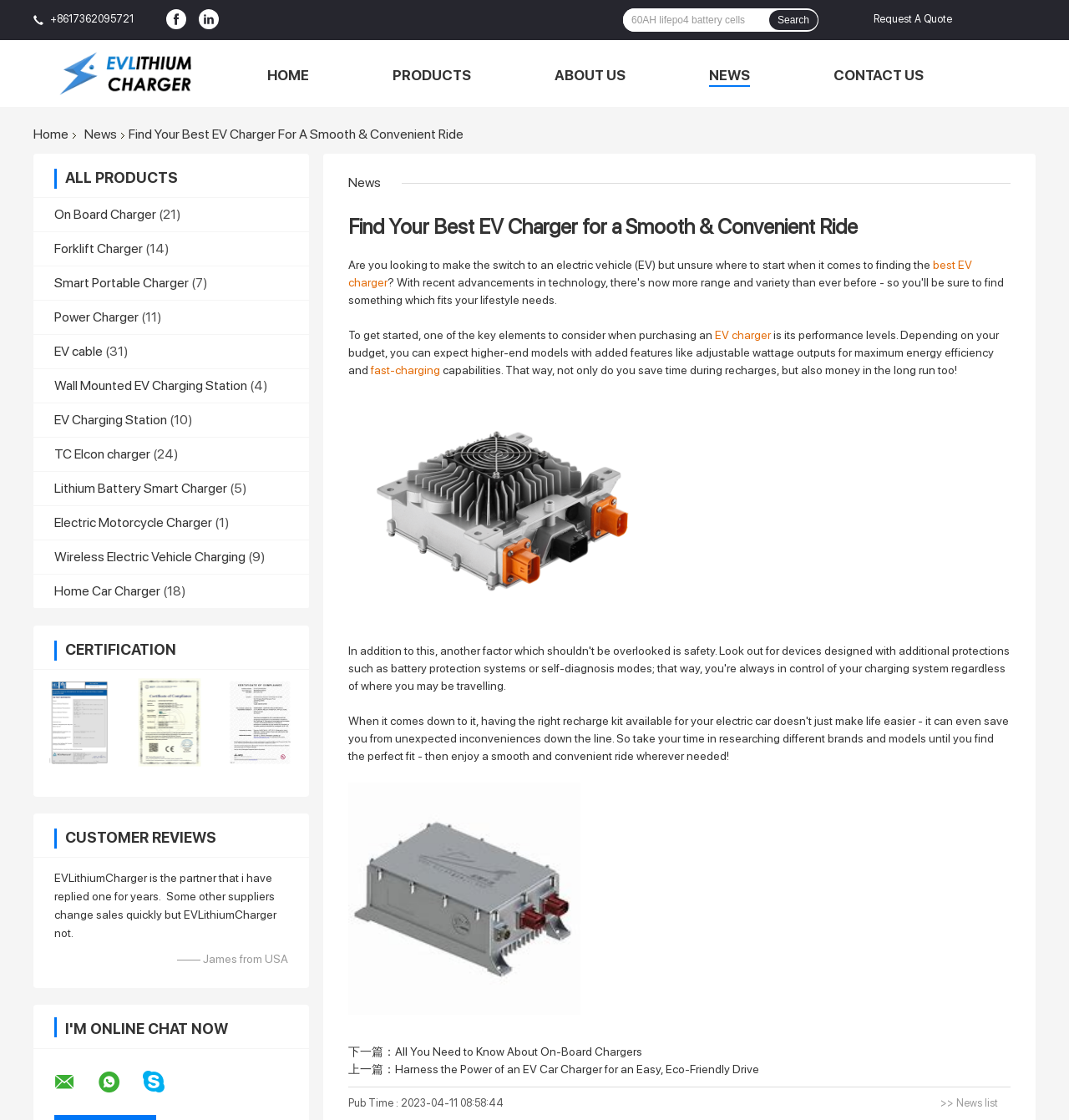Identify the bounding box coordinates of the HTML element based on this description: "Wireless Electric Vehicle Charging".

[0.051, 0.49, 0.23, 0.504]